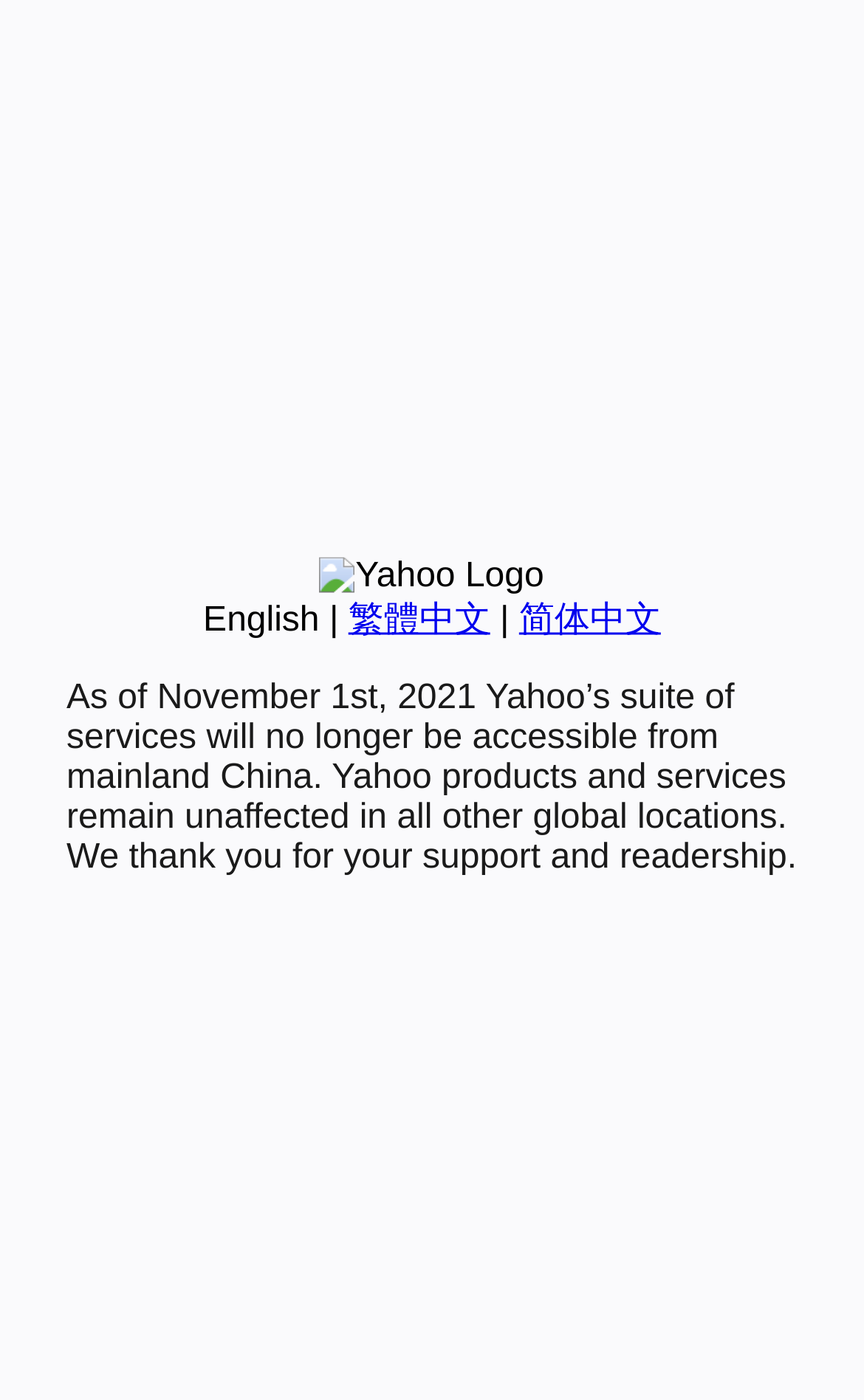From the webpage screenshot, predict the bounding box of the UI element that matches this description: "English".

[0.235, 0.43, 0.37, 0.456]